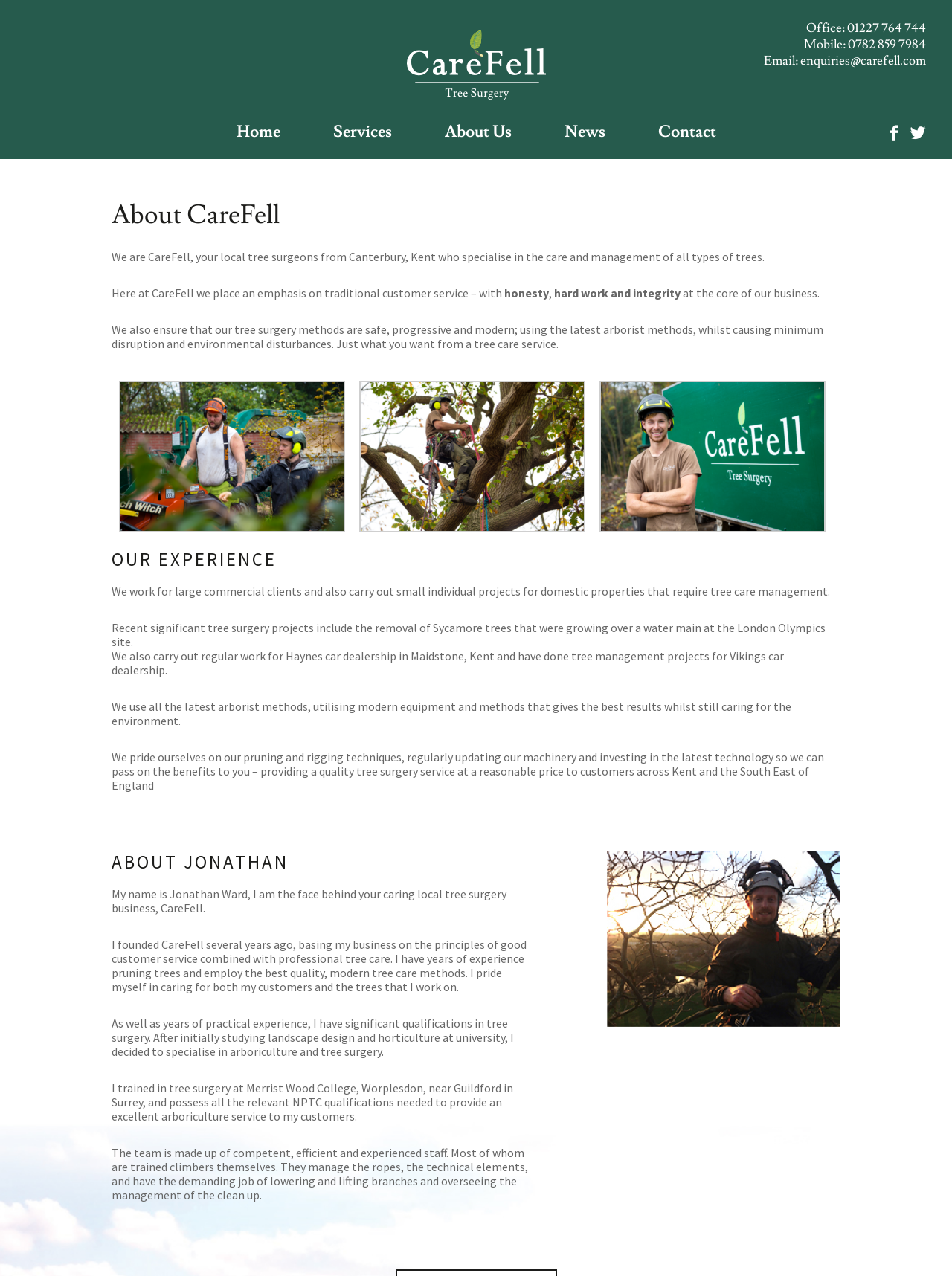Please predict the bounding box coordinates (top-left x, top-left y, bottom-right x, bottom-right y) for the UI element in the screenshot that fits the description: About Us

[0.467, 0.097, 0.537, 0.11]